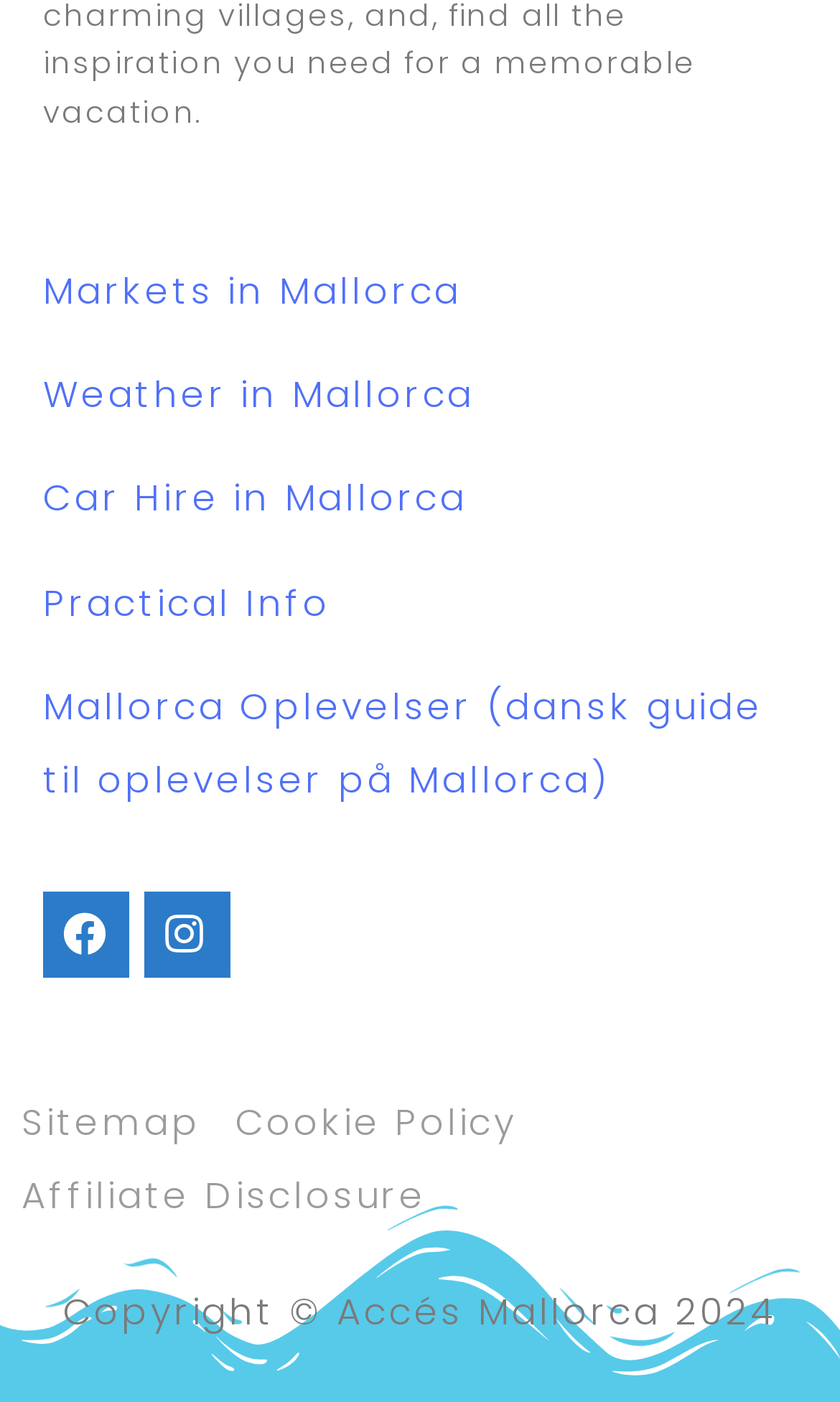Extract the bounding box for the UI element that matches this description: "Weather in Mallorca".

[0.051, 0.263, 0.565, 0.3]